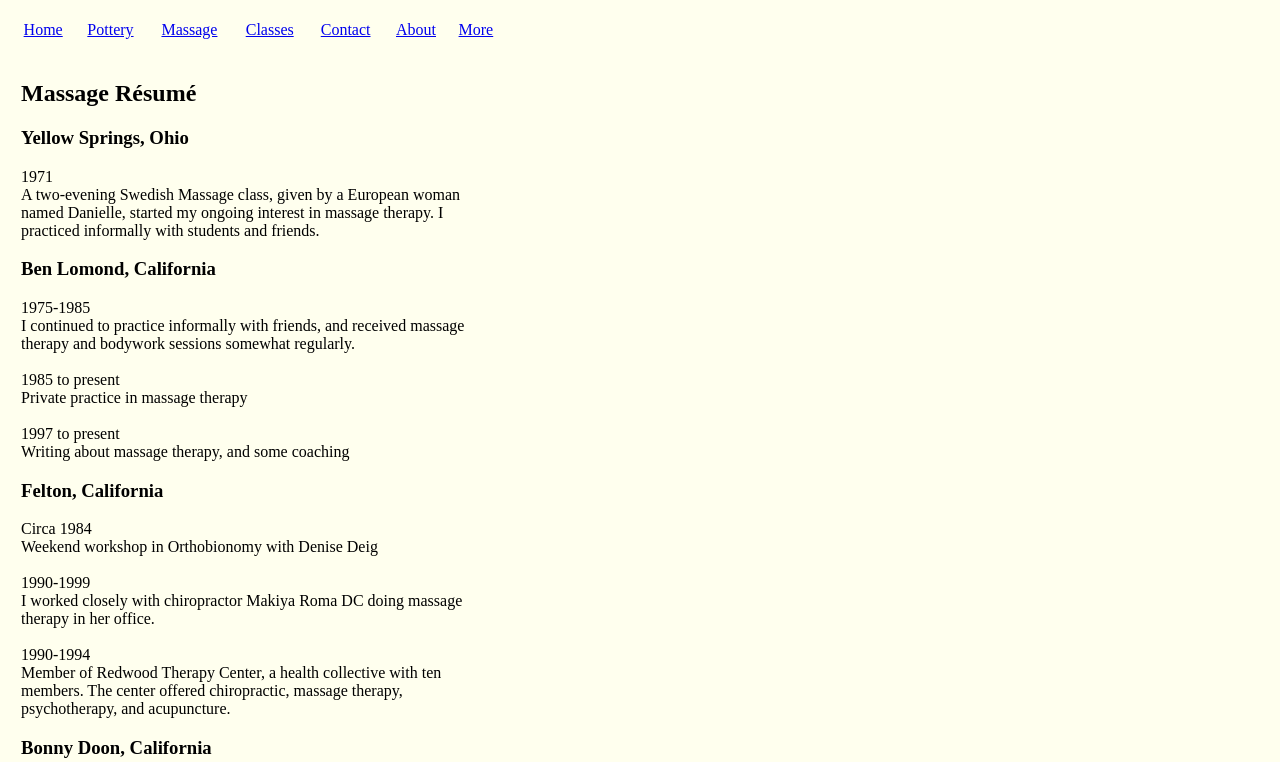Please answer the following question using a single word or phrase: 
What is the name of the health collective mentioned?

Redwood Therapy Center